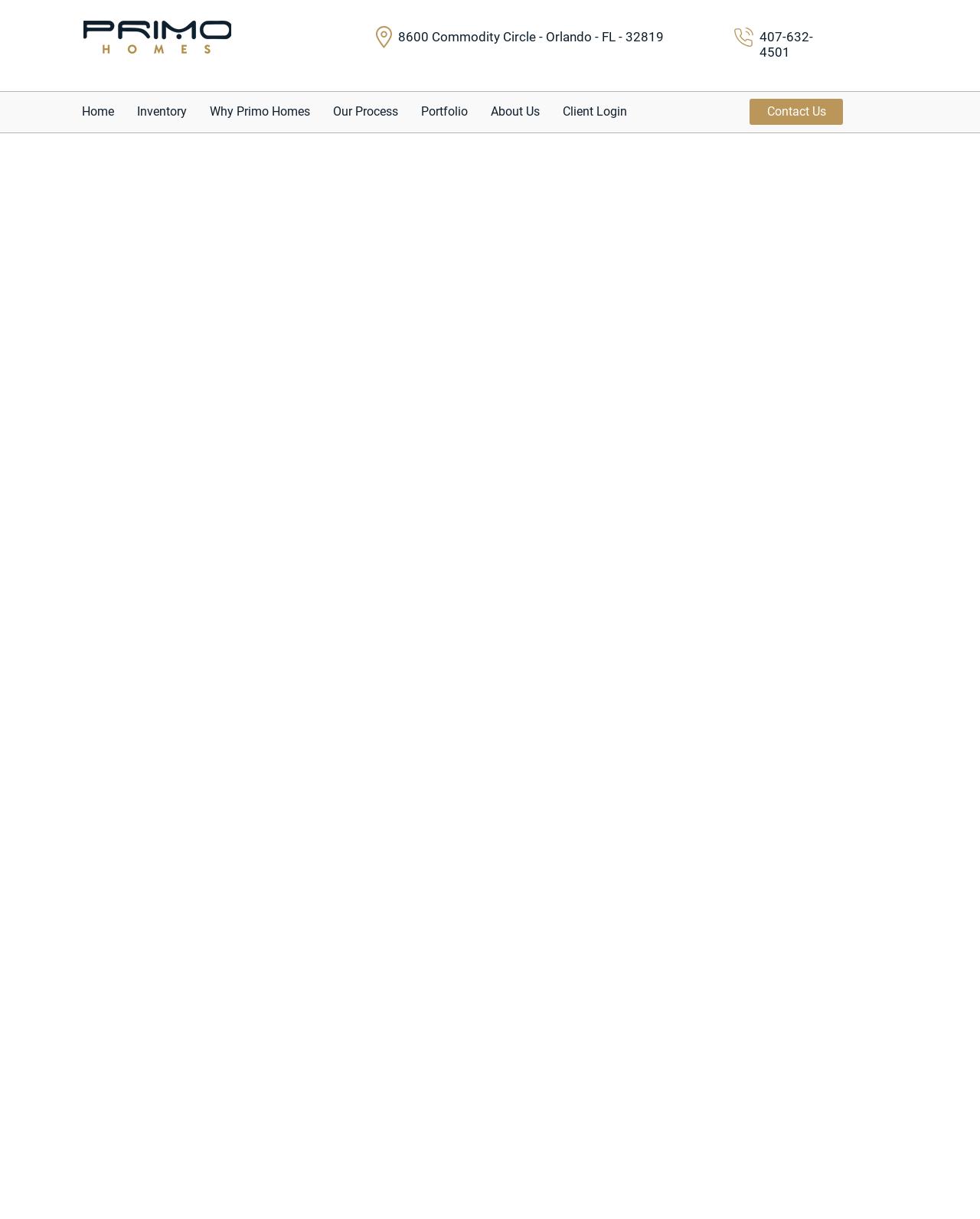Please give the bounding box coordinates of the area that should be clicked to fulfill the following instruction: "Click the logo". The coordinates should be in the format of four float numbers from 0 to 1, i.e., [left, top, right, bottom].

[0.085, 0.017, 0.236, 0.044]